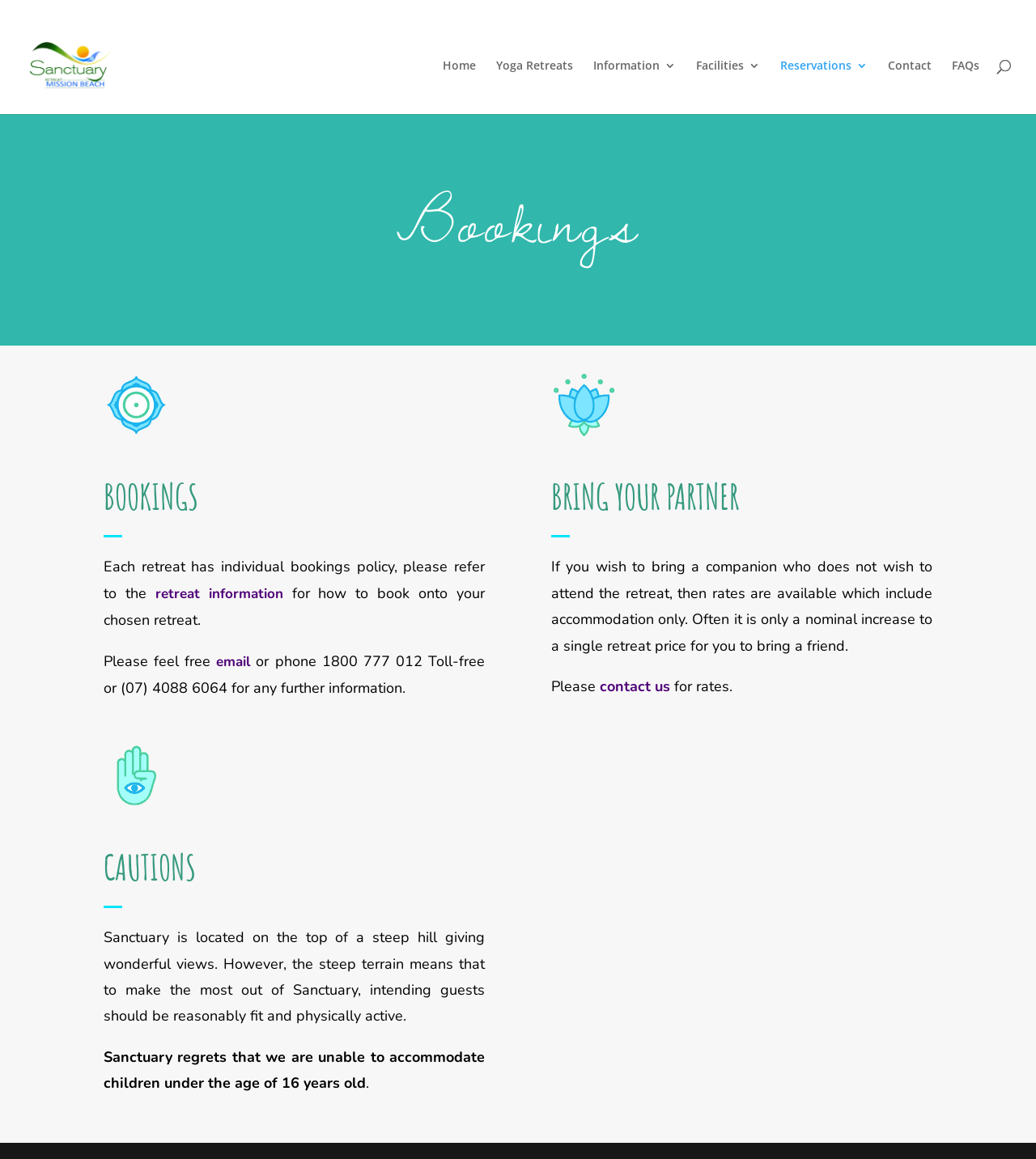Can you determine the bounding box coordinates of the area that needs to be clicked to fulfill the following instruction: "Click on Home"?

[0.427, 0.052, 0.459, 0.098]